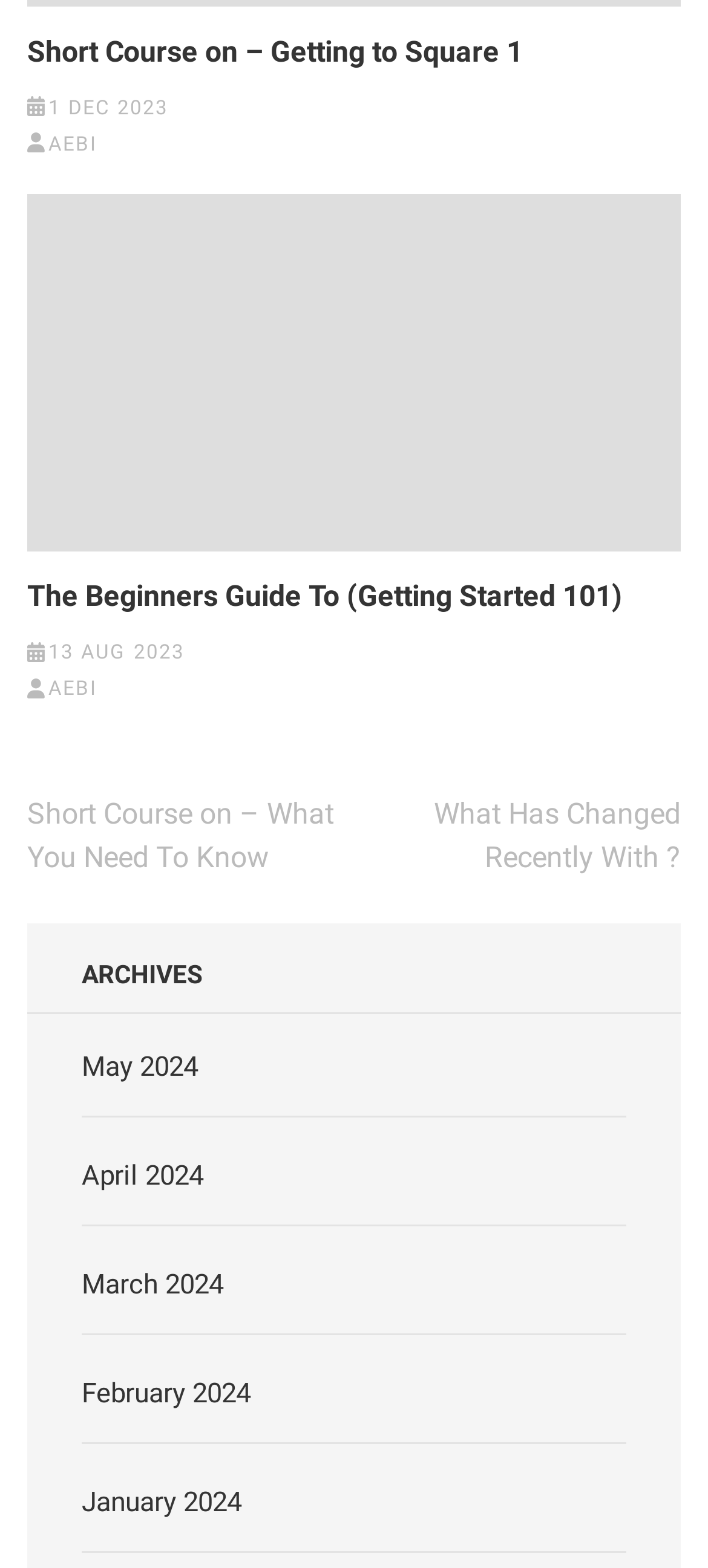Based on the element description May 2024, identify the bounding box coordinates for the UI element. The coordinates should be in the format (top-left x, top-left y, bottom-right x, bottom-right y) and within the 0 to 1 range.

[0.115, 0.67, 0.279, 0.691]